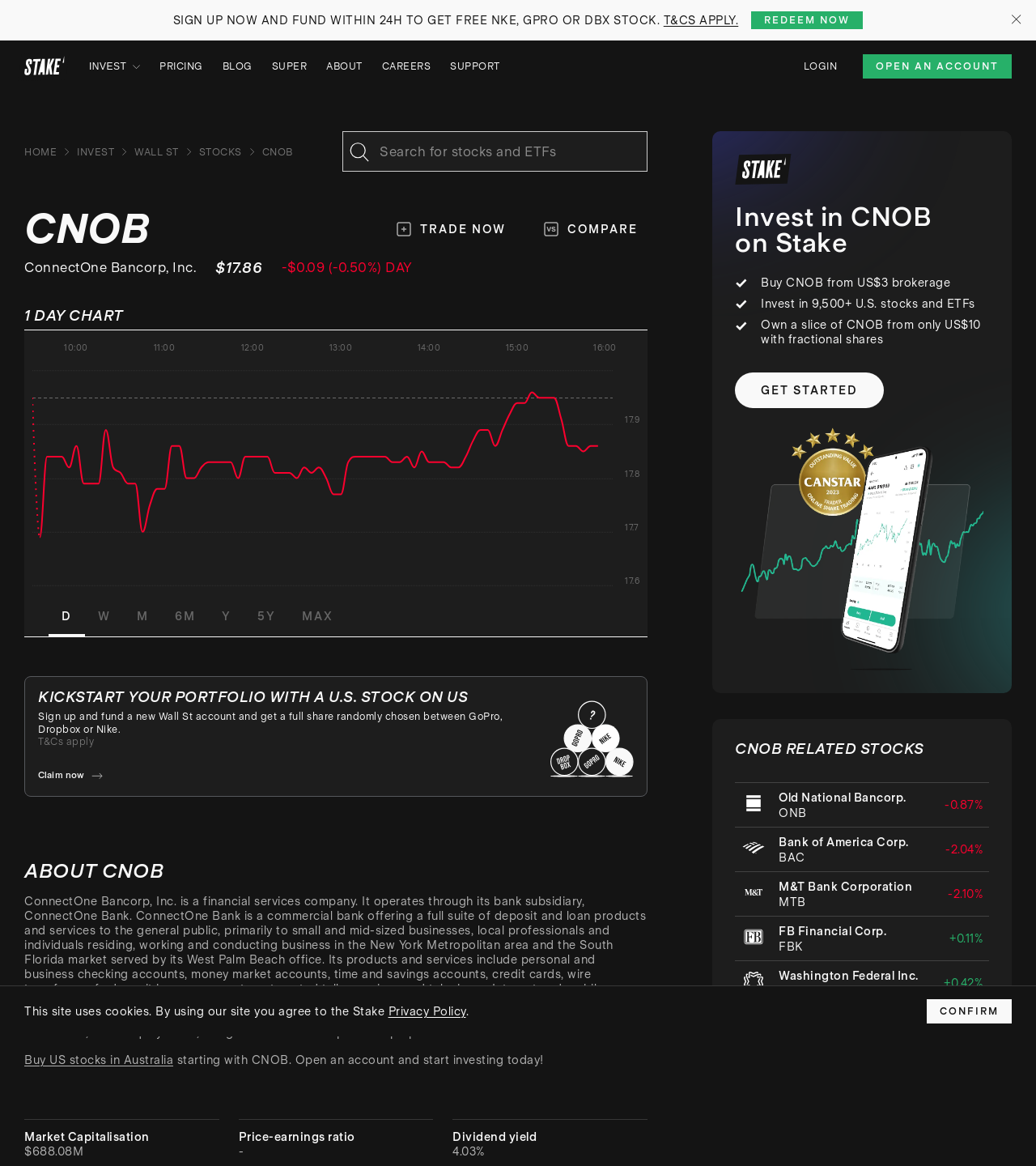Locate the bounding box coordinates of the clickable element to fulfill the following instruction: "Log in to reply". Provide the coordinates as four float numbers between 0 and 1 in the format [left, top, right, bottom].

None